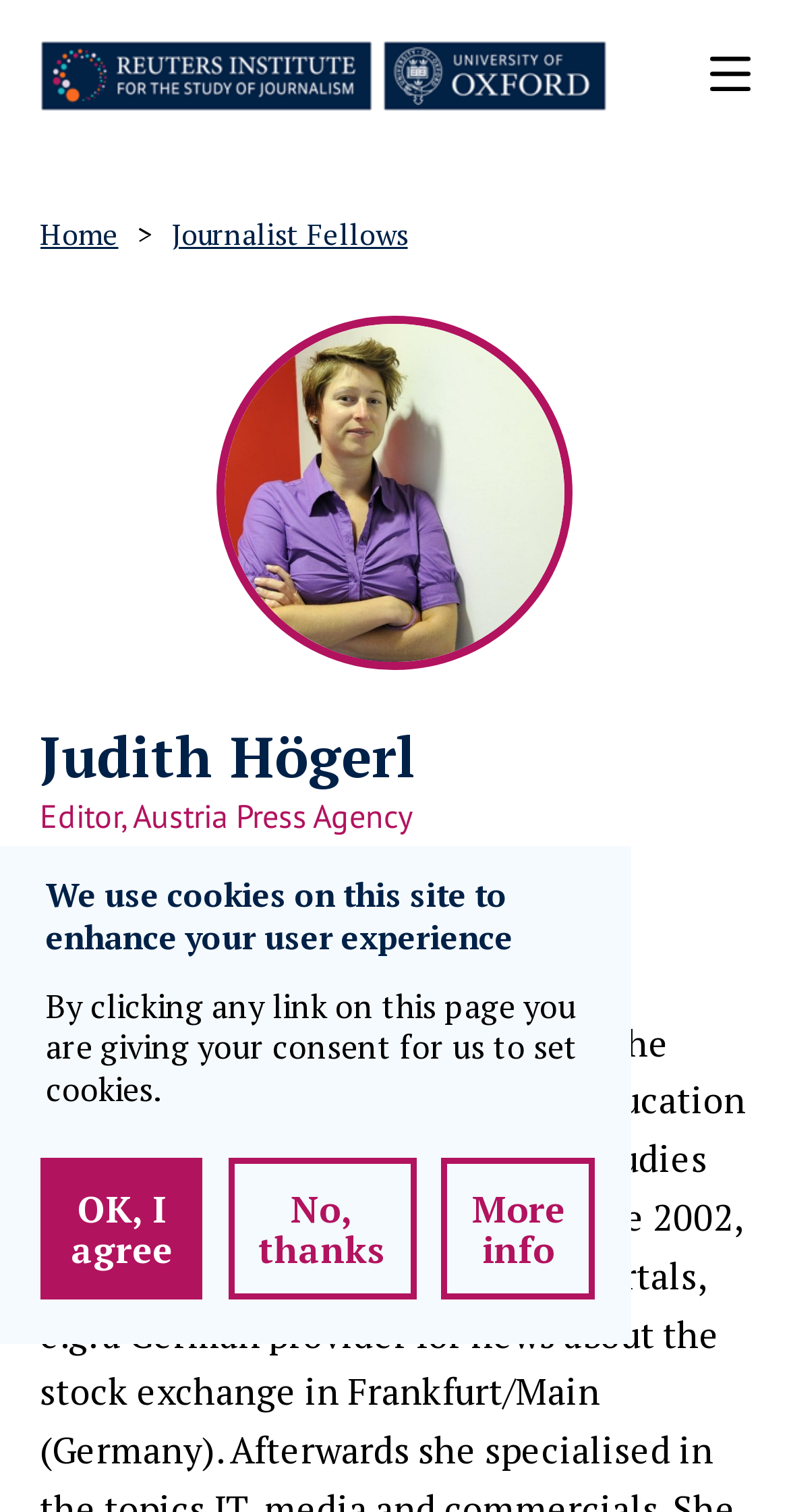What is the name of the agency Judith Högerl works for?
Please answer the question with as much detail as possible using the screenshot.

I found this information by looking at the StaticText element that says 'Editor, Austria Press Agency' which is located below the heading 'Judith Högerl'.